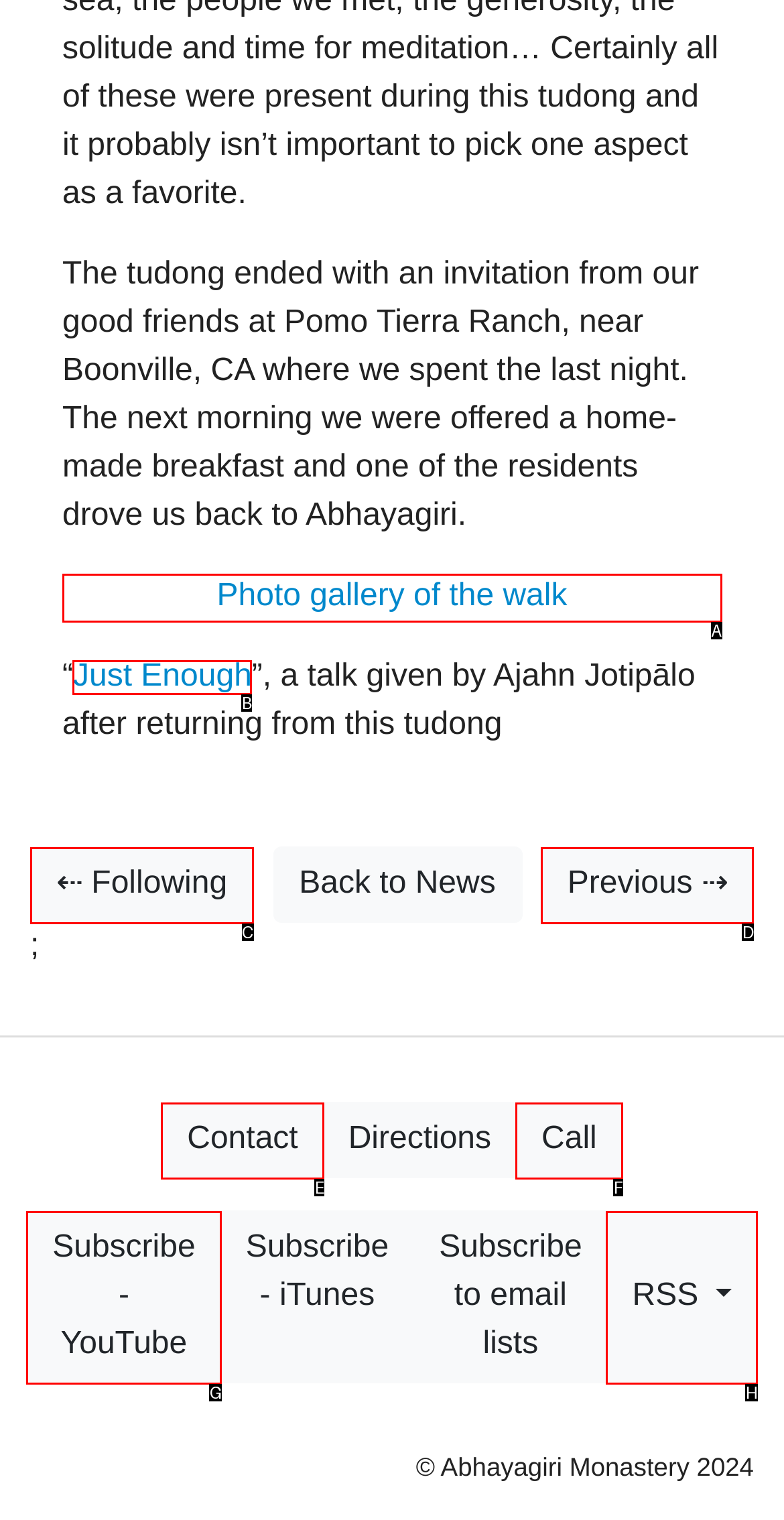Match the element description to one of the options: RSS
Respond with the corresponding option's letter.

H